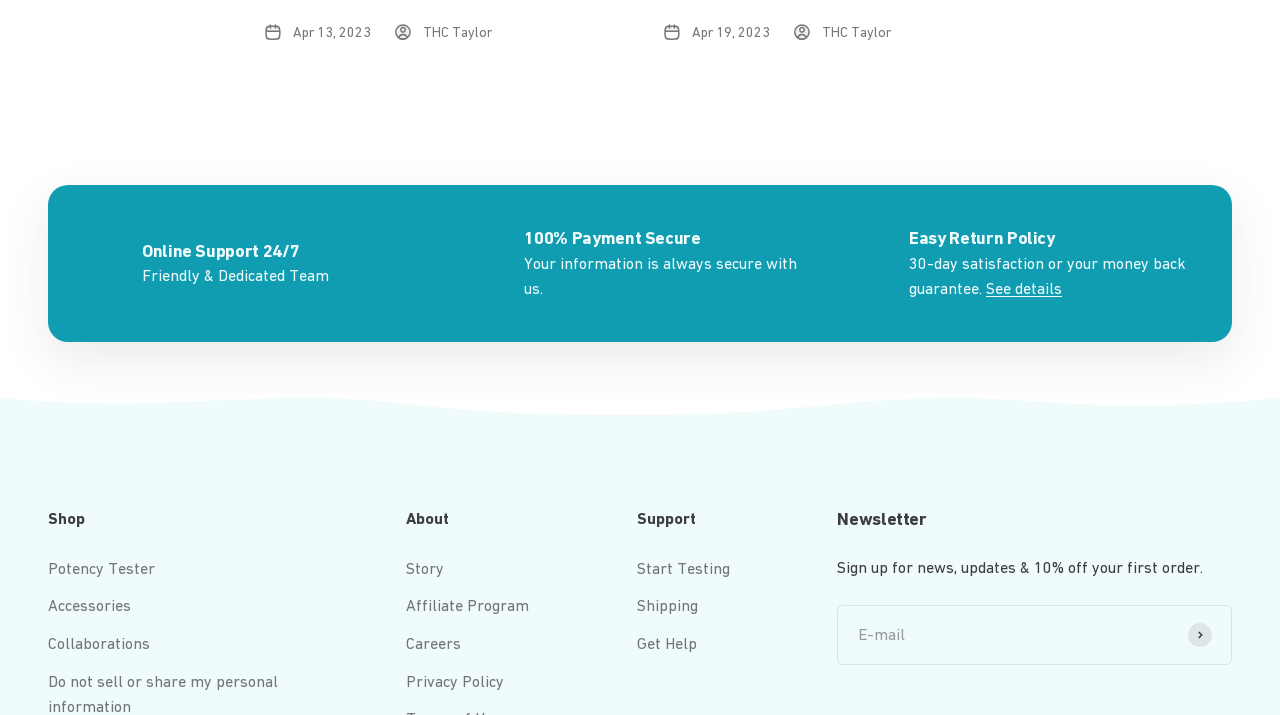What is the main feature of the image? Look at the image and give a one-word or short phrase answer.

No image